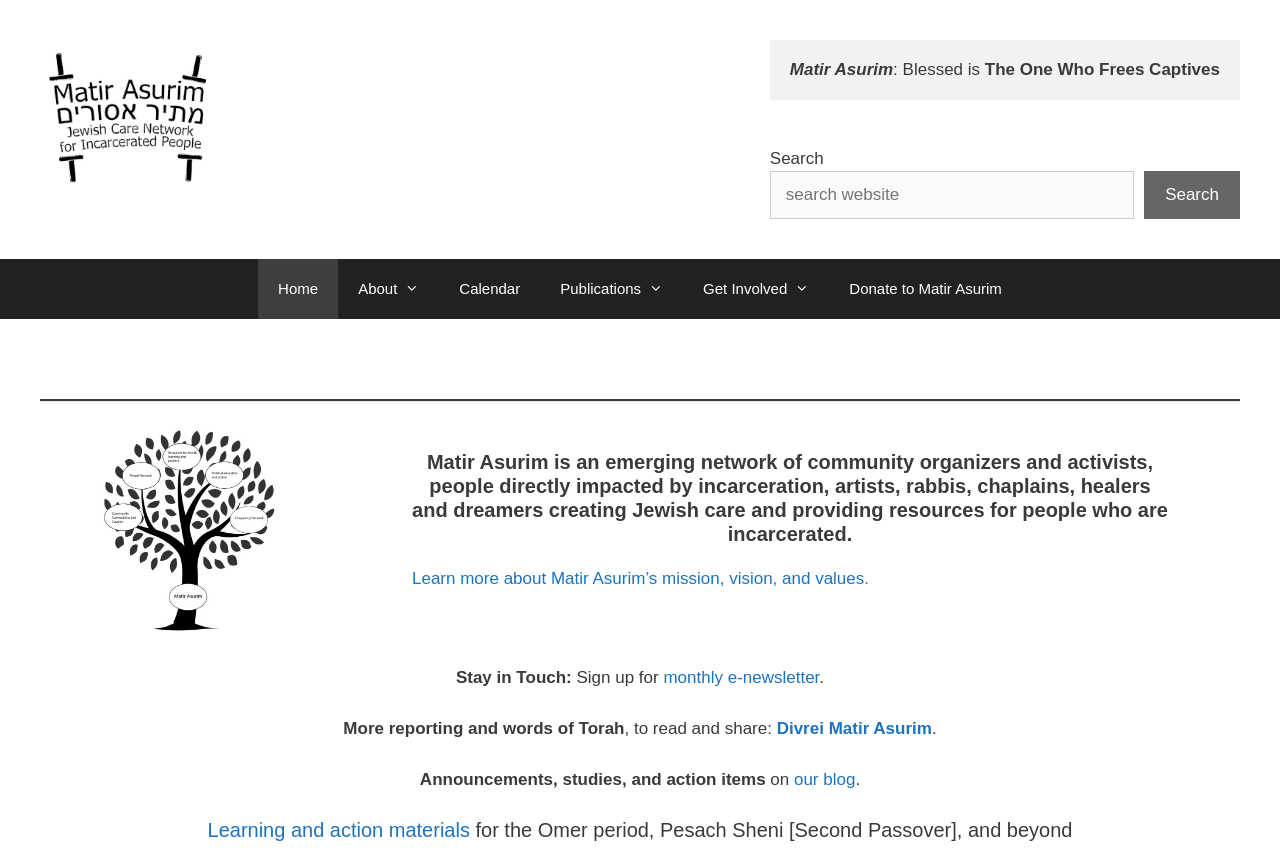What is the topic of the learning and action materials?
Please respond to the question with a detailed and thorough explanation.

The topic of the learning and action materials can be found in the heading section of the webpage, where it is written 'Learning and action materials for the Omer period, Pesach Sheni [Second Passover], and beyond'.